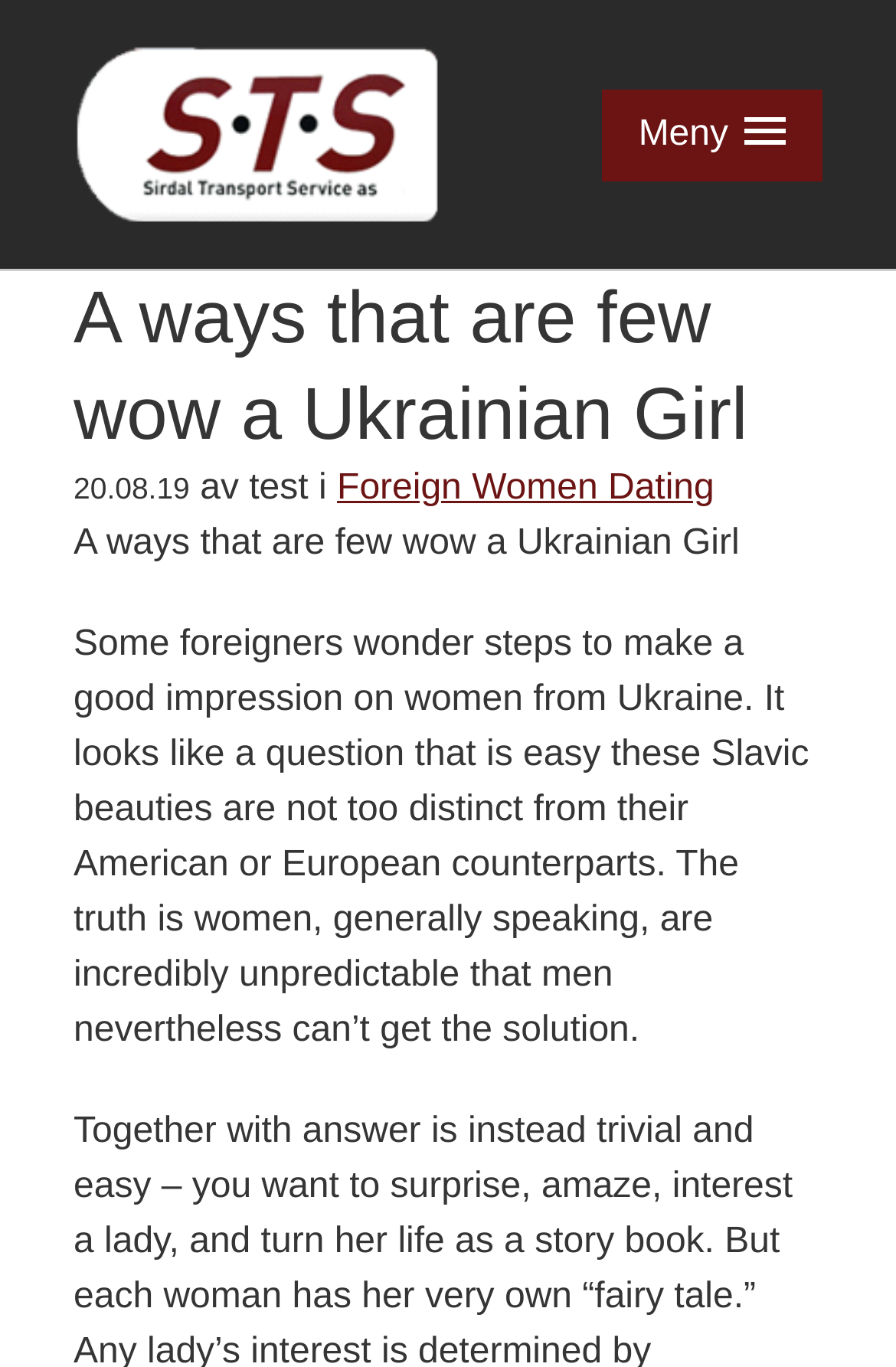What is the comparison being made in the content?
We need a detailed and meticulous answer to the question.

The content compares Ukrainian women to their American or European counterparts, suggesting that they are not too distinct from each other, but still unpredictable in their behavior.